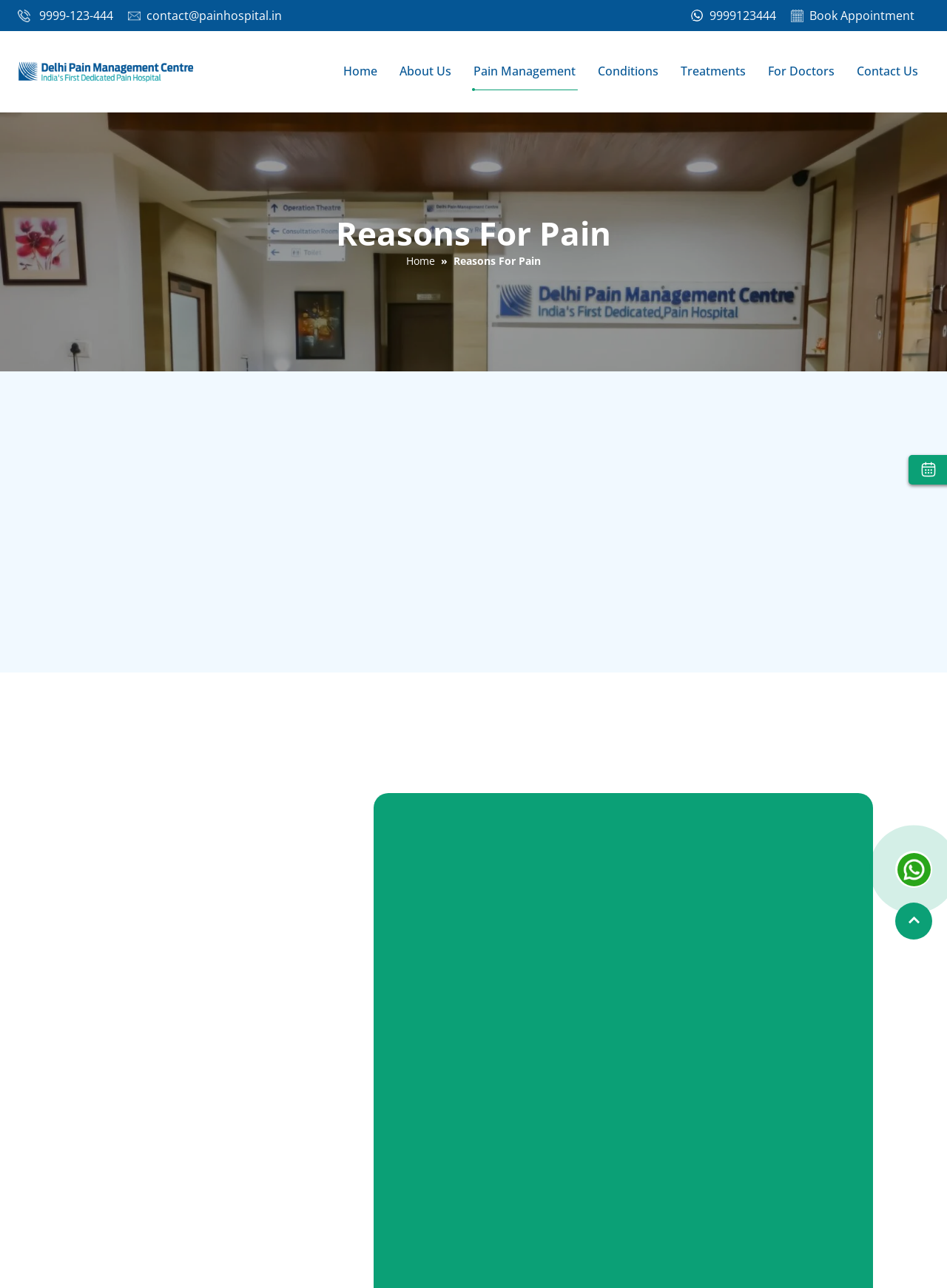Determine the bounding box coordinates for the region that must be clicked to execute the following instruction: "Learn about 'Pain Management'".

[0.5, 0.033, 0.608, 0.078]